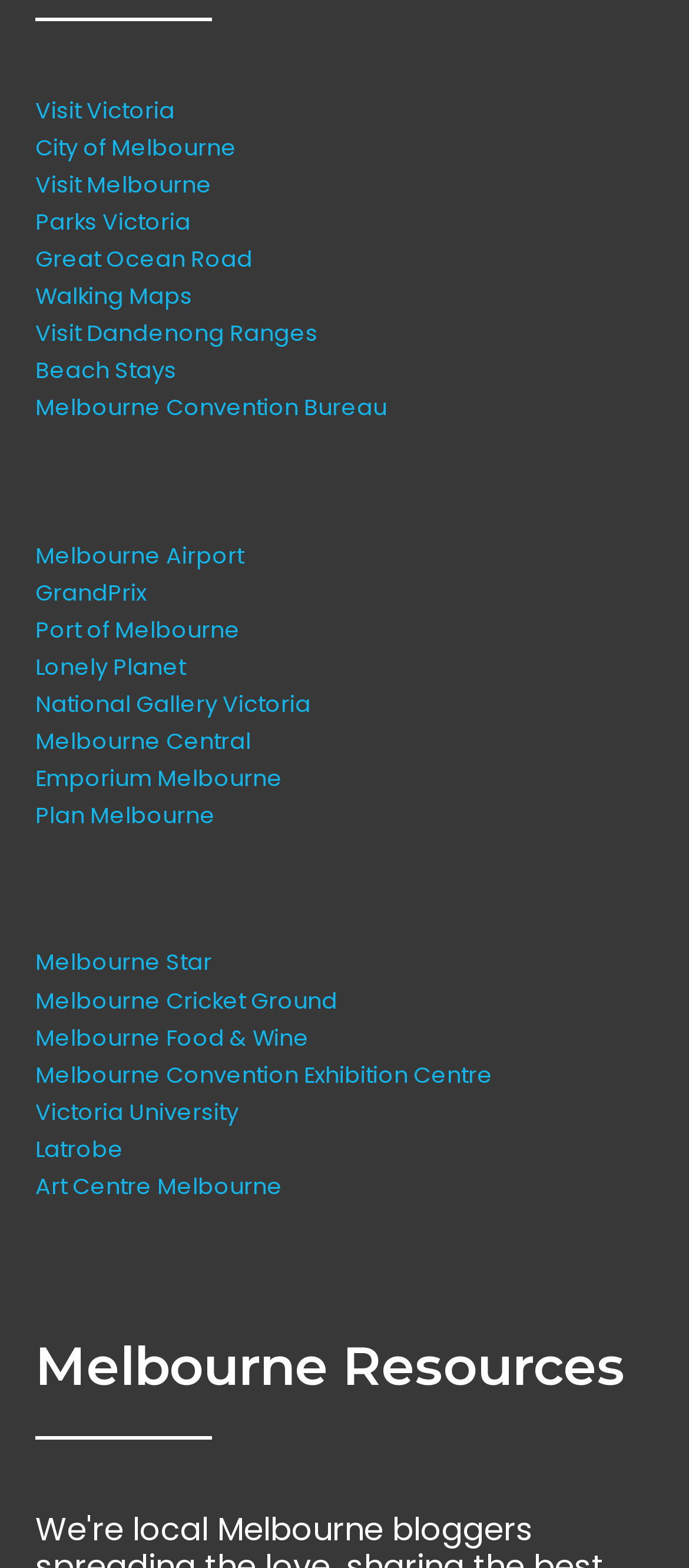Find the bounding box coordinates of the element's region that should be clicked in order to follow the given instruction: "Explore the City of Melbourne". The coordinates should consist of four float numbers between 0 and 1, i.e., [left, top, right, bottom].

[0.051, 0.084, 0.344, 0.103]